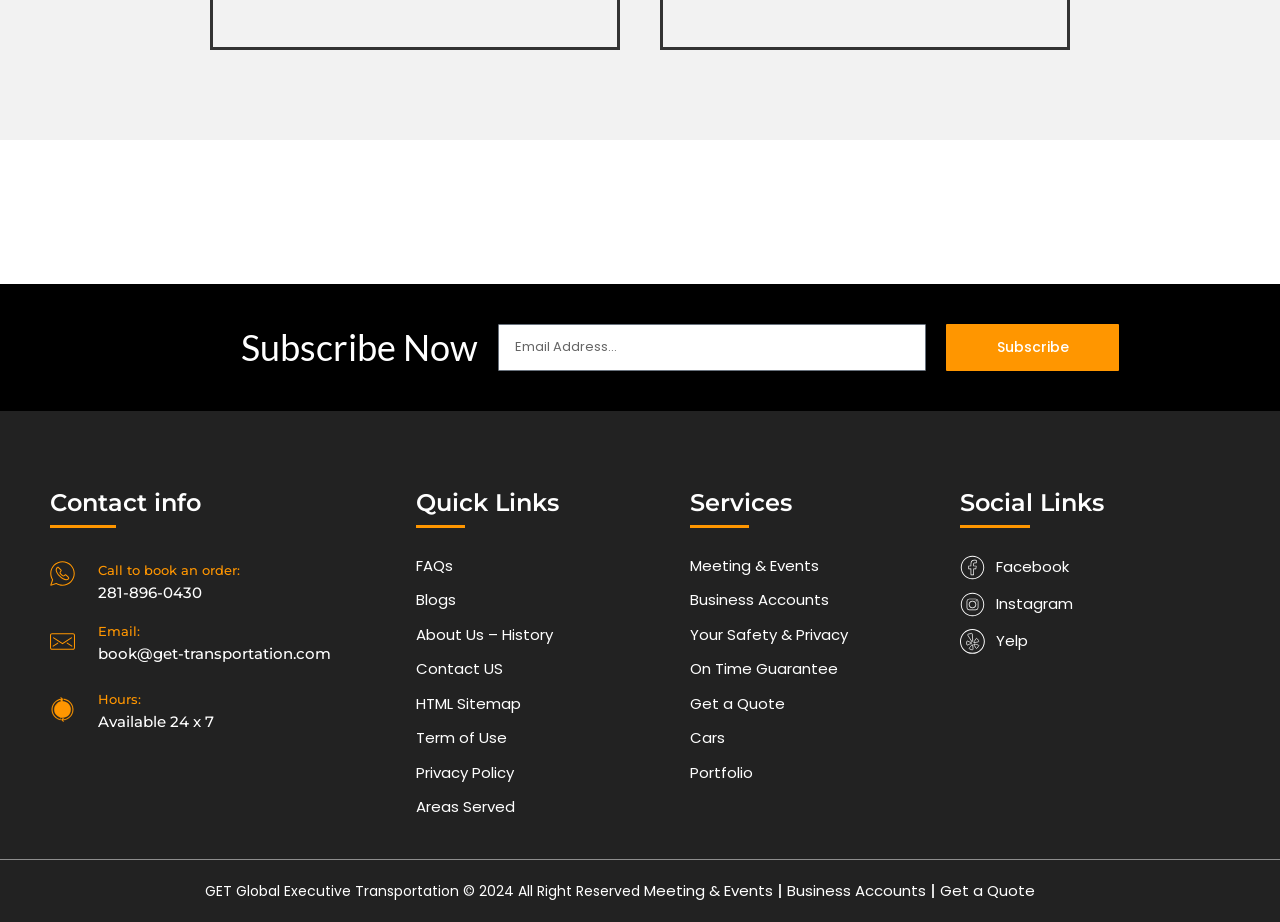Respond to the question below with a single word or phrase: What is the company name?

Global Executive Transportation